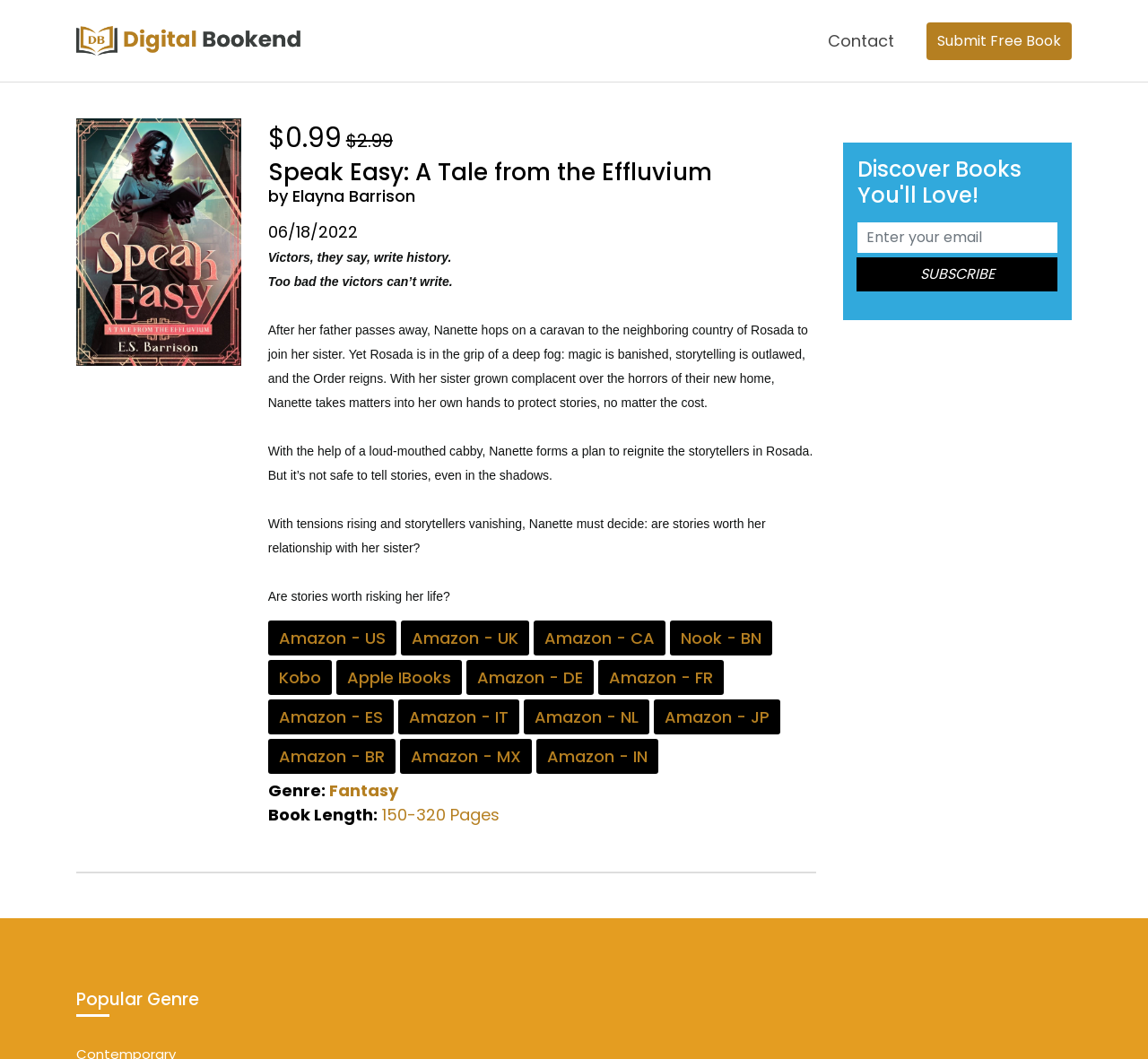Answer this question in one word or a short phrase: What is the genre of the book?

Fantasy